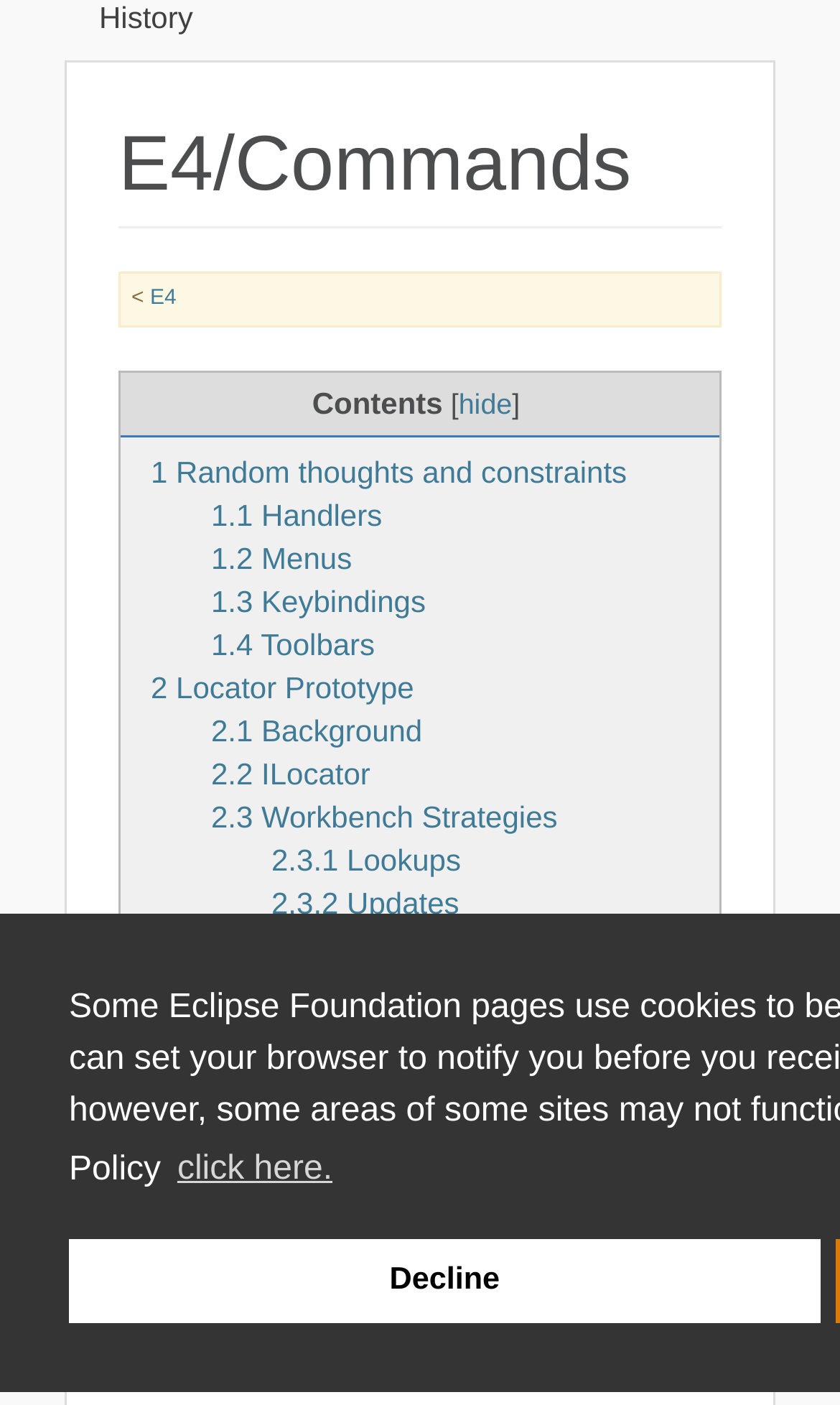Refer to the image and provide a thorough answer to this question:
What is the text of the first link under 'Random thoughts and constraints'?

I looked at the link under the 'Random thoughts and constraints' heading and found that the first link is '1 Random thoughts and constraints'.